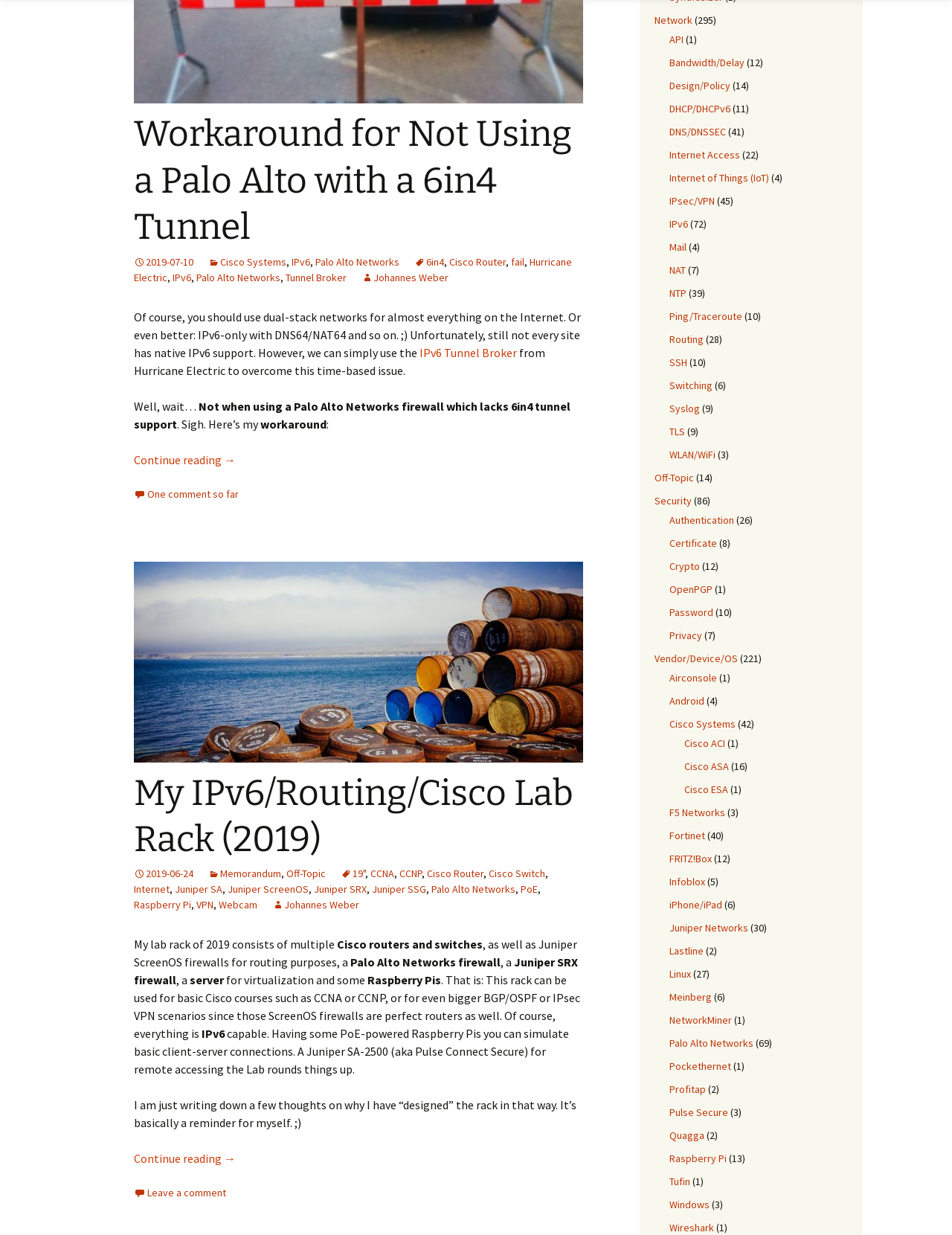What is the type of firewall mentioned in the second article?
Please utilize the information in the image to give a detailed response to the question.

The second article mentions Juniper ScreenOS firewalls, which are used for routing purposes in the lab rack.